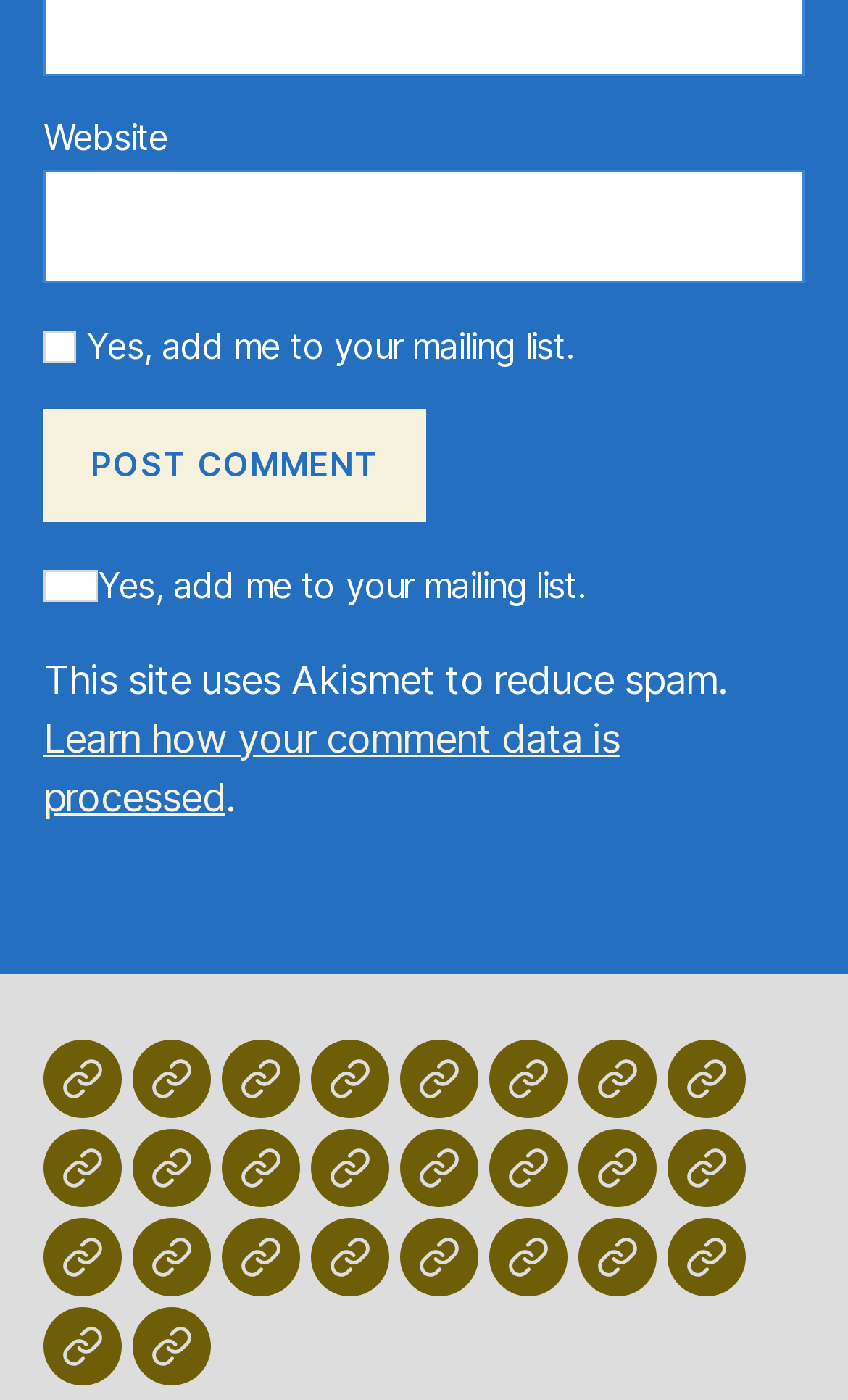Respond to the following query with just one word or a short phrase: 
How many social links are available?

14